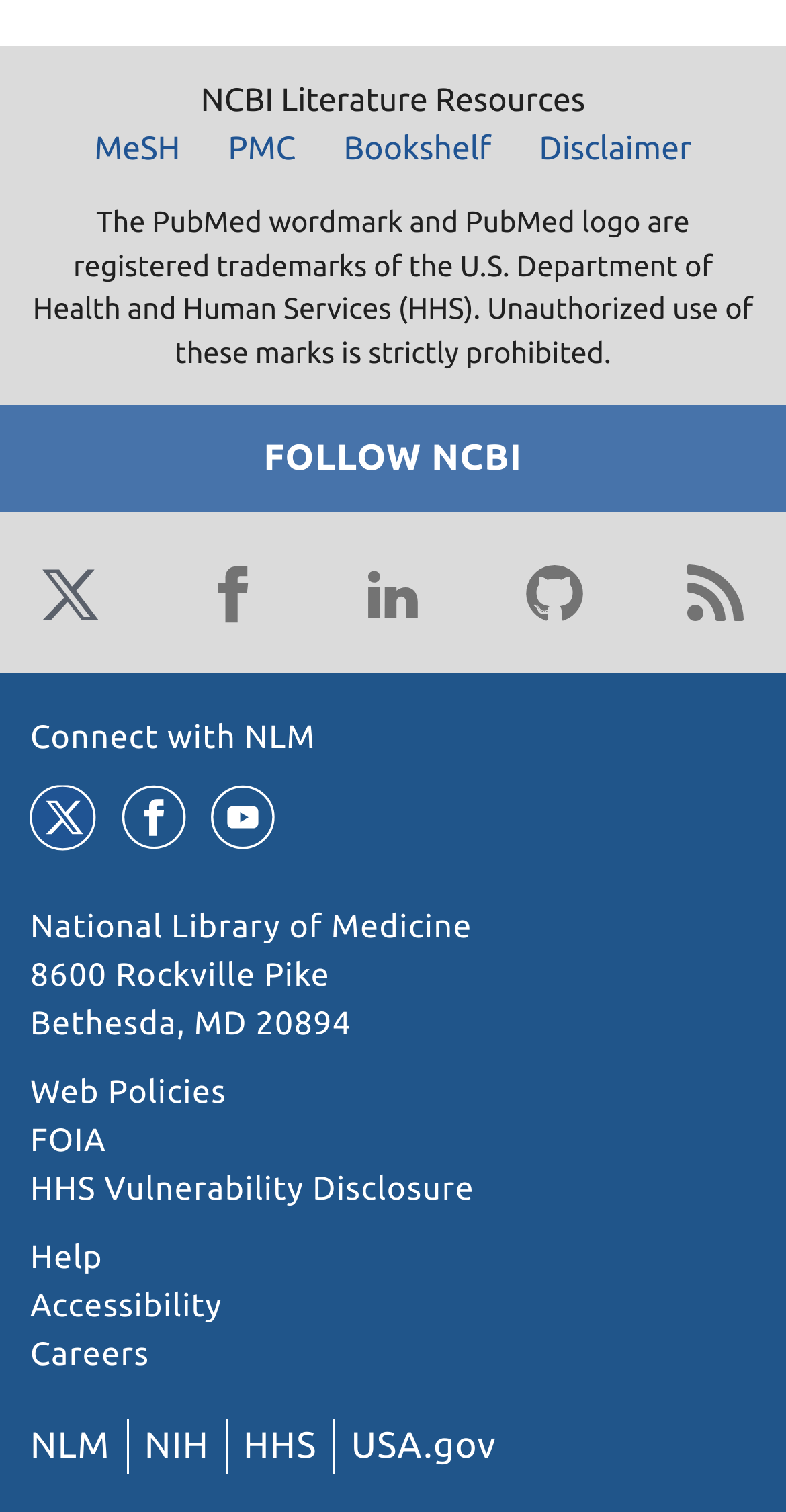What are the social media platforms linked on the webpage?
Please respond to the question with as much detail as possible.

I found the answer by looking at the link elements with images, which are children of the 'FOLLOW NCBI' static text element. The images have bounding box coordinates [0.038, 0.366, 0.141, 0.419], [0.244, 0.366, 0.346, 0.419], [0.449, 0.366, 0.551, 0.419], [0.654, 0.366, 0.756, 0.419], and [0.859, 0.366, 0.962, 0.419], respectively.